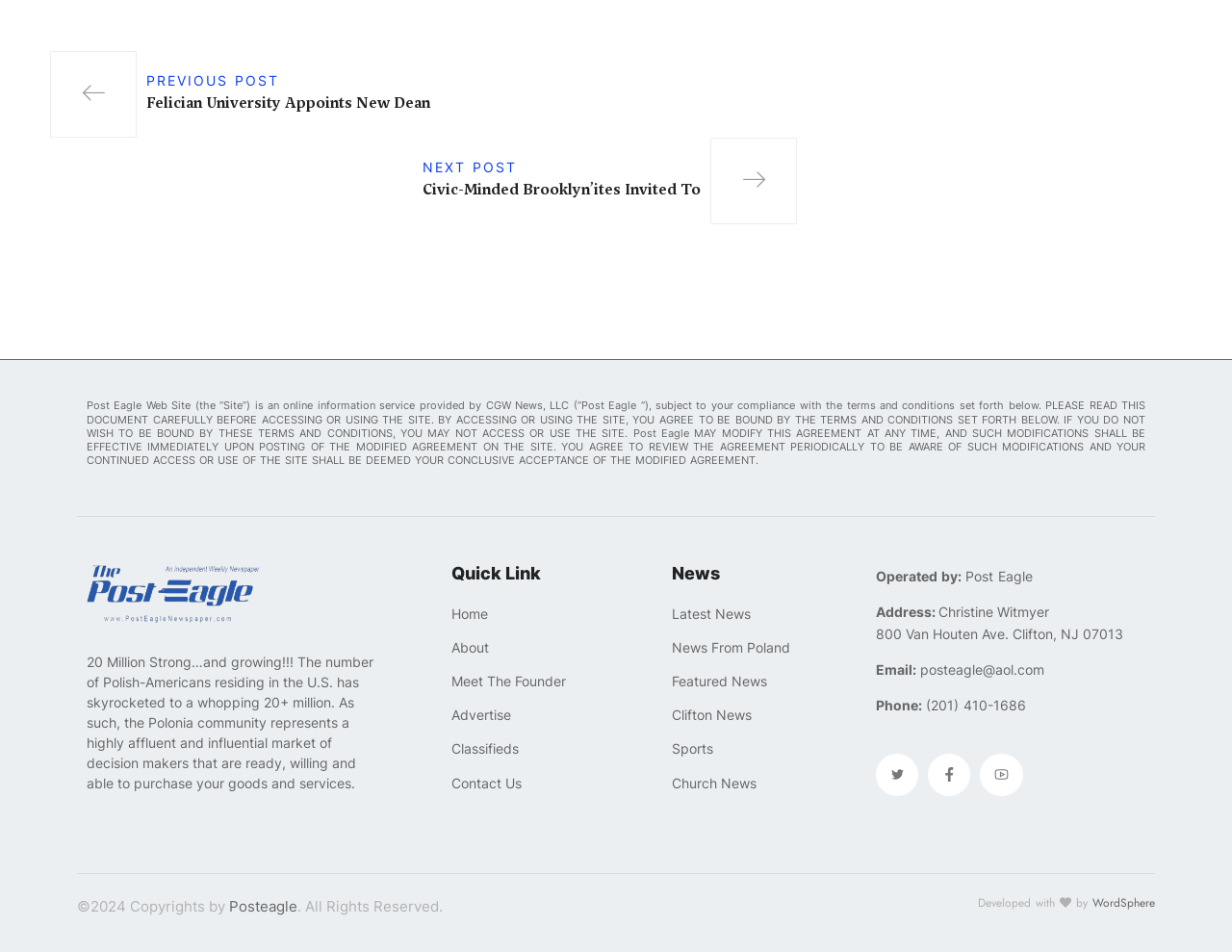What are the social media platforms linked on the webpage?
Answer the question based on the image using a single word or a brief phrase.

Twitter, Facebook, Youtube